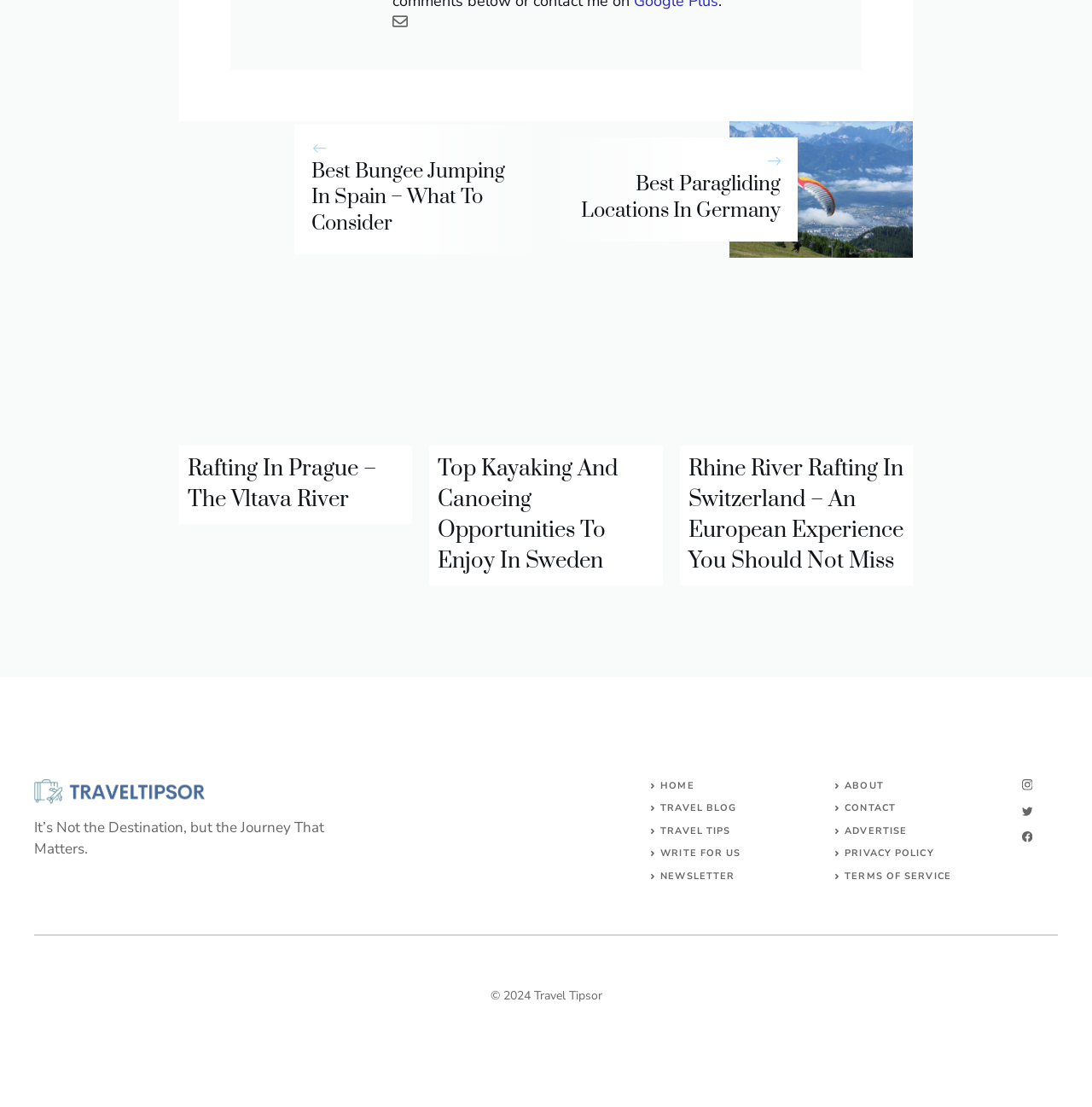Using the description "Best Paragliding Locations In Germany", predict the bounding box of the relevant HTML element.

[0.532, 0.155, 0.715, 0.202]